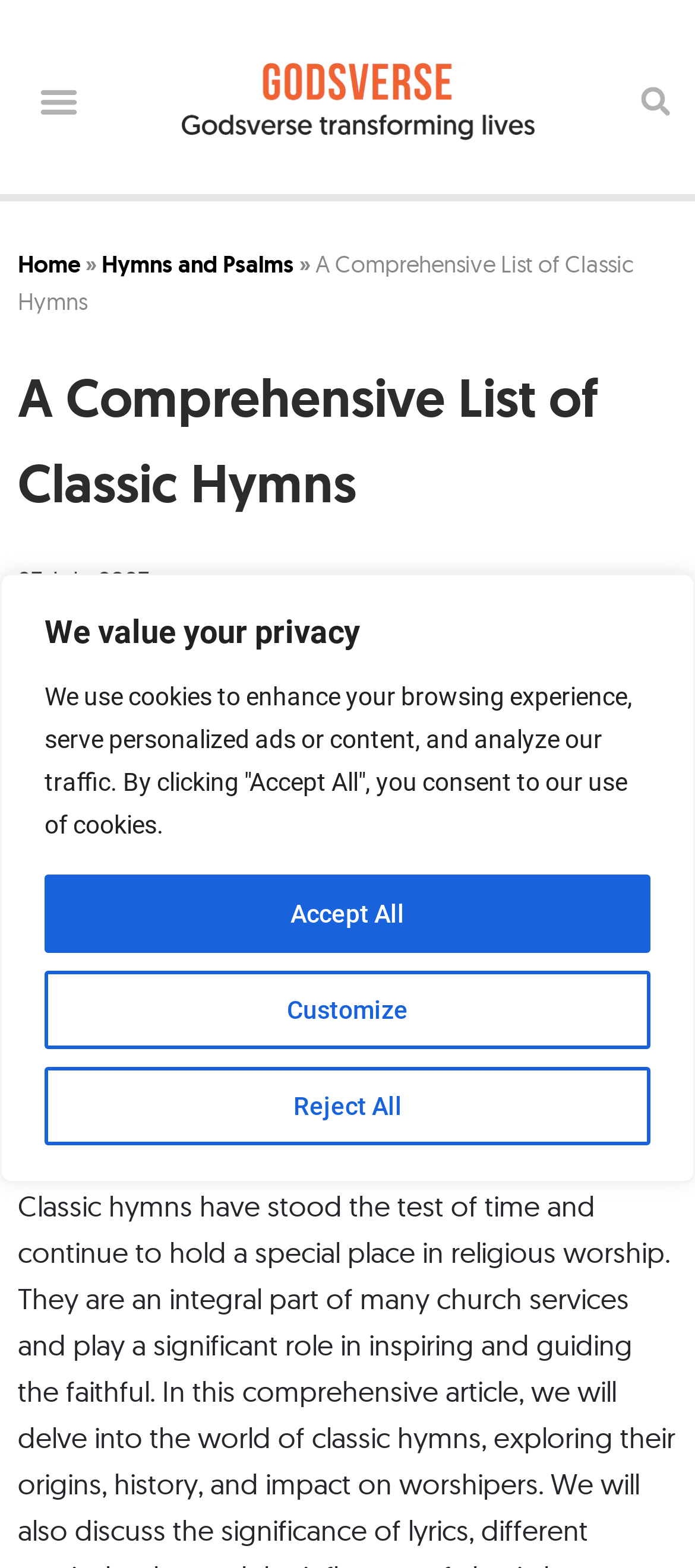Identify the bounding box coordinates of the clickable region to carry out the given instruction: "Search for a hymn".

[0.9, 0.045, 0.987, 0.084]